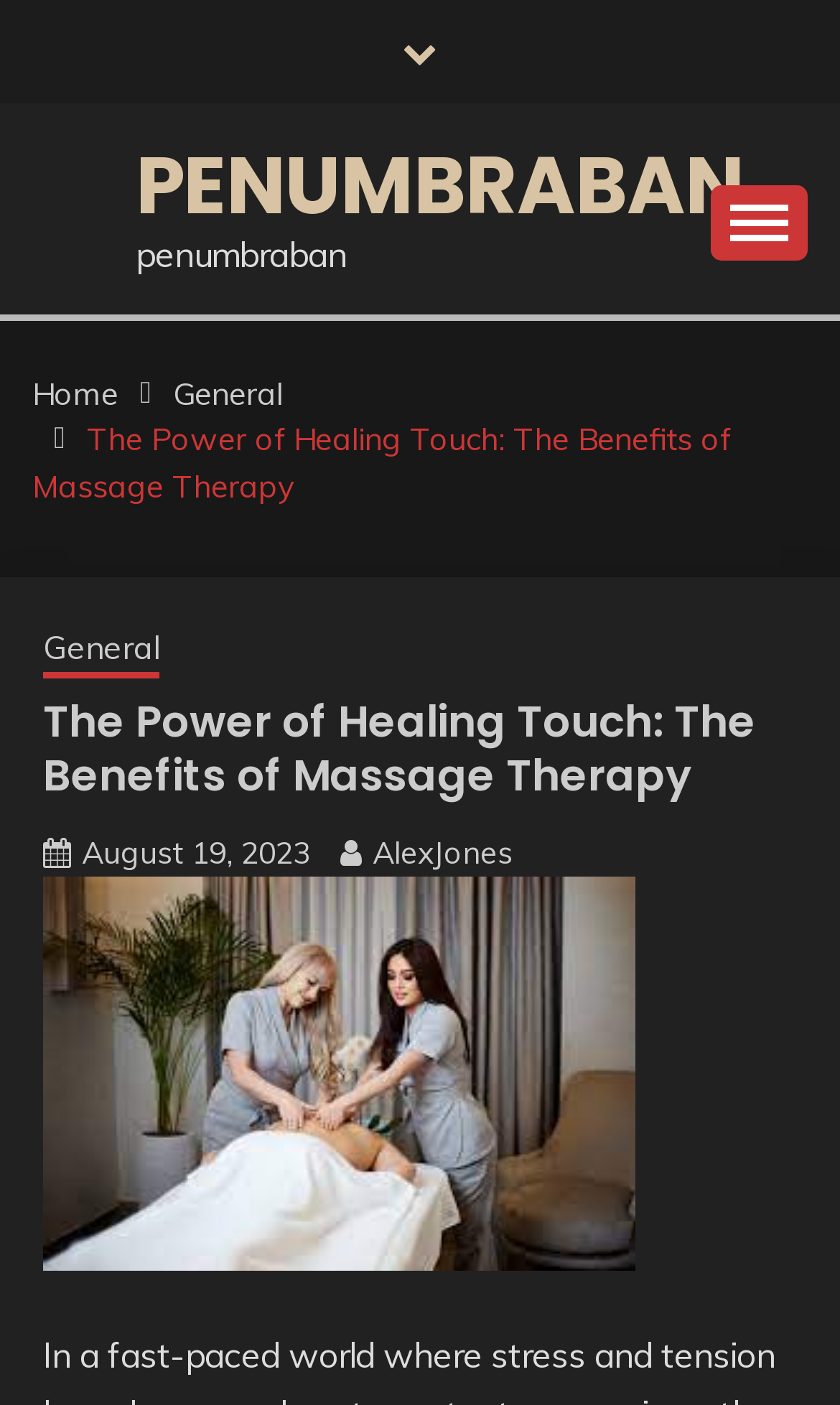Predict the bounding box for the UI component with the following description: "parent_node: Skip to content".

[0.805, 0.909, 0.923, 0.972]